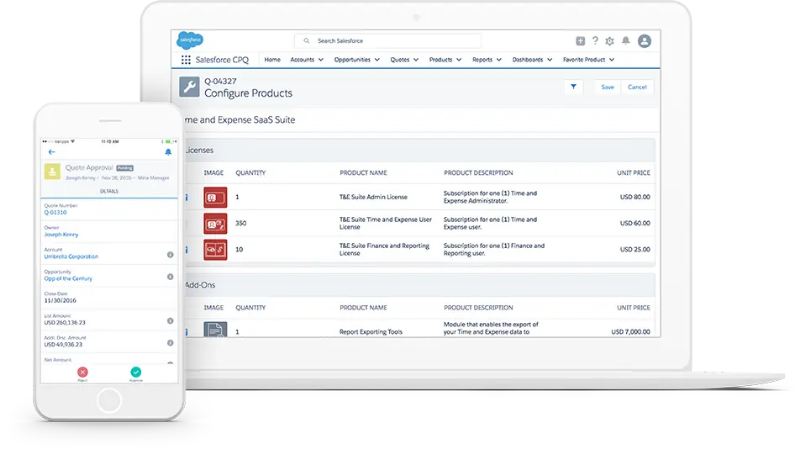Provide a rich and detailed narrative of the image.

The image illustrates a digital interface from Salesforce CPQ, showcasing the "Configure Products" section specifically for the Time and Expense SaaS Suite. The visual prominently features a laptop screen displaying a detailed quote with line items, including licenses for various products and their corresponding quantities, descriptions, and unit prices. Additionally, a smartphone is shown beside the laptop, indicating mobile access to the same information. This representation highlights a streamlined process of managing sales quotes, emphasizing collaborative features designed to enhance efficiency in the Quote-to-Cash cycle. The combination of desktop and mobile views signifies the flexibility and accessibility of the platform for users on the go.